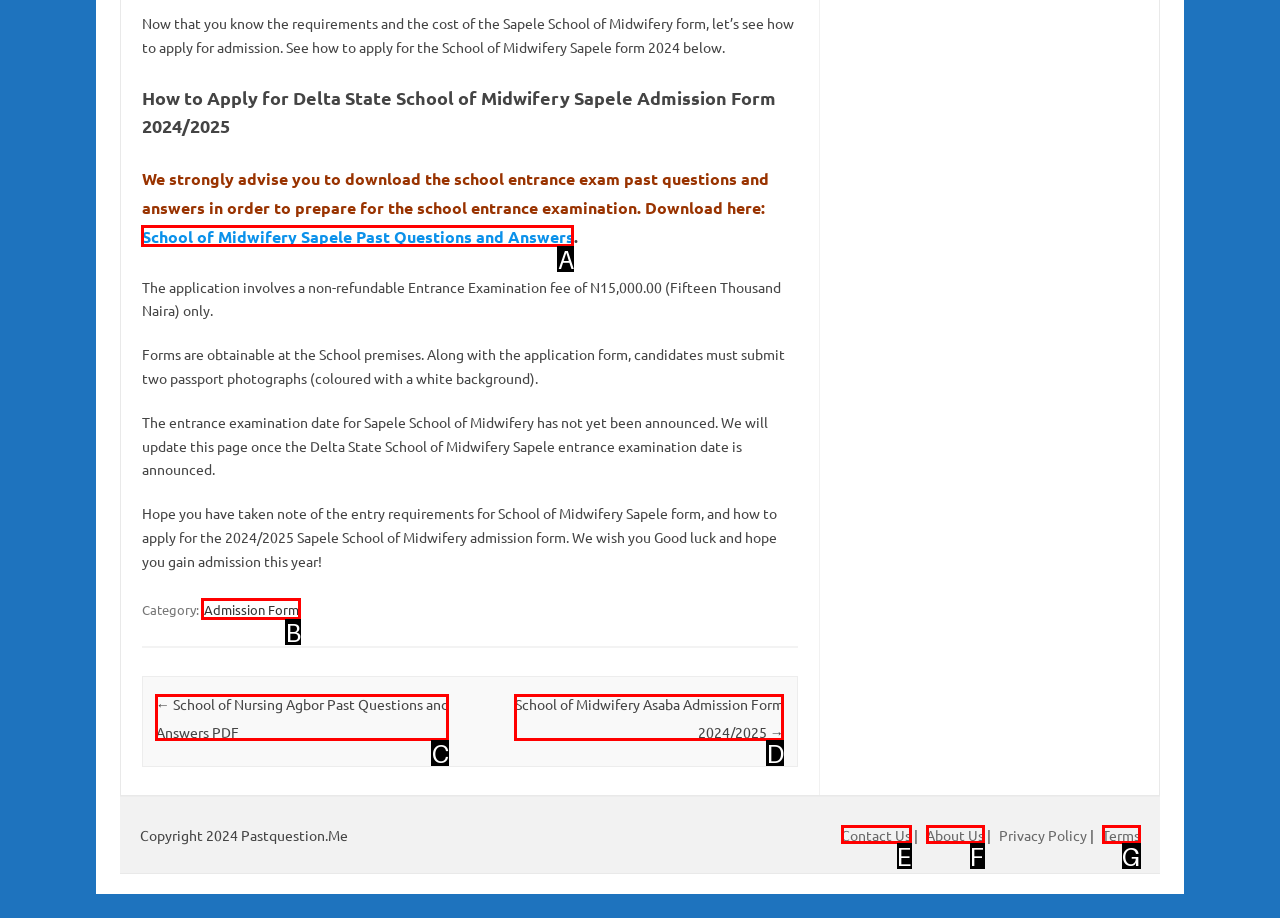Tell me which one HTML element best matches the description: Terms Answer with the option's letter from the given choices directly.

G